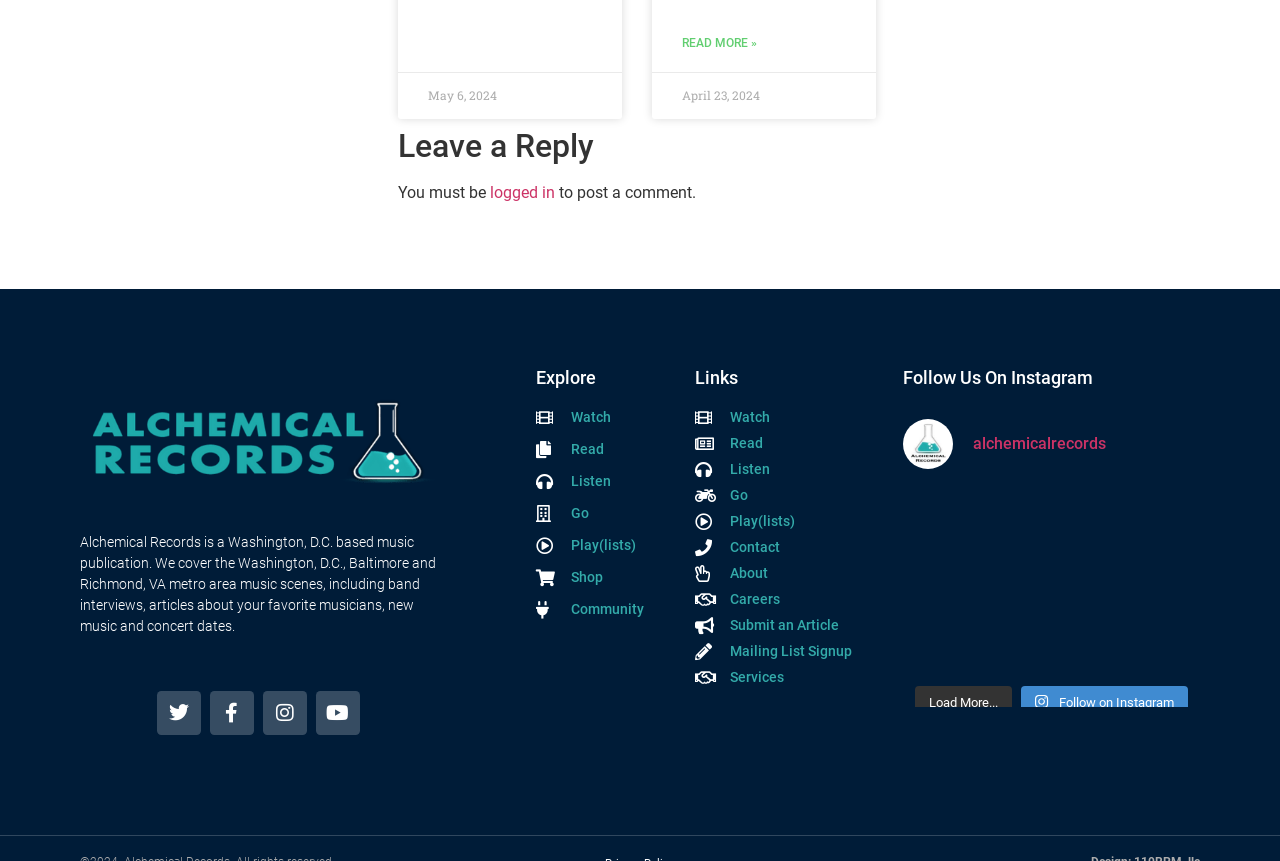How many links are available under 'Explore'?
Use the information from the screenshot to give a comprehensive response to the question.

I looked at the section 'Explore' on the webpage and counted the number of links available, which are Watch, Read, Listen, Go, Play(lists), and Shop, so the answer is 6.